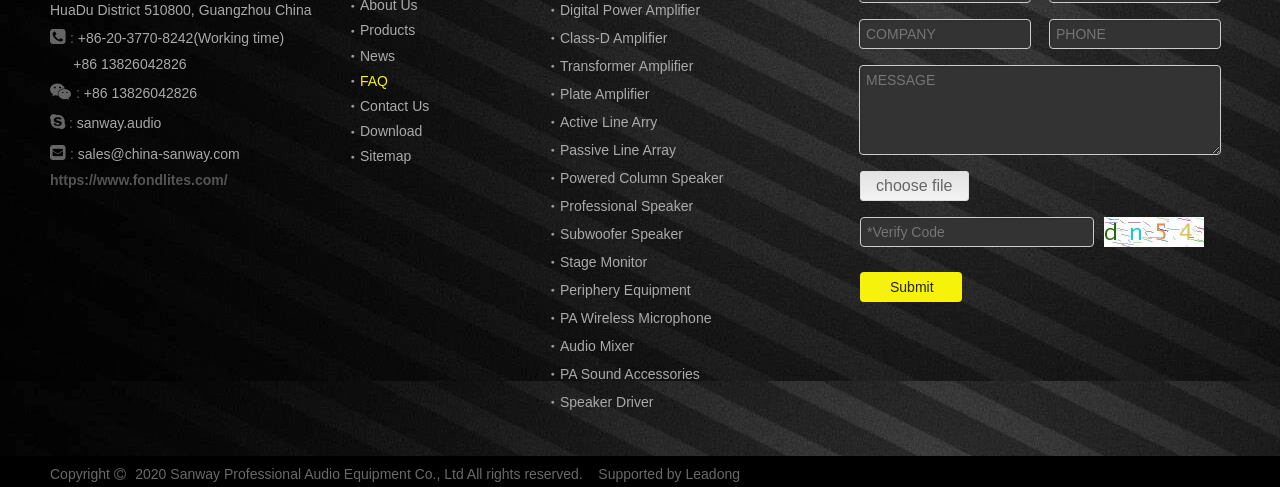What year was the company's website copyrighted?
Please answer the question with a detailed response using the information from the screenshot.

The copyright information is located at the bottom of the webpage, which states '2020 Sanway Professional Audio Equipment Co., Ltd All rights reserved.' This indicates that the website was copyrighted in 2020.